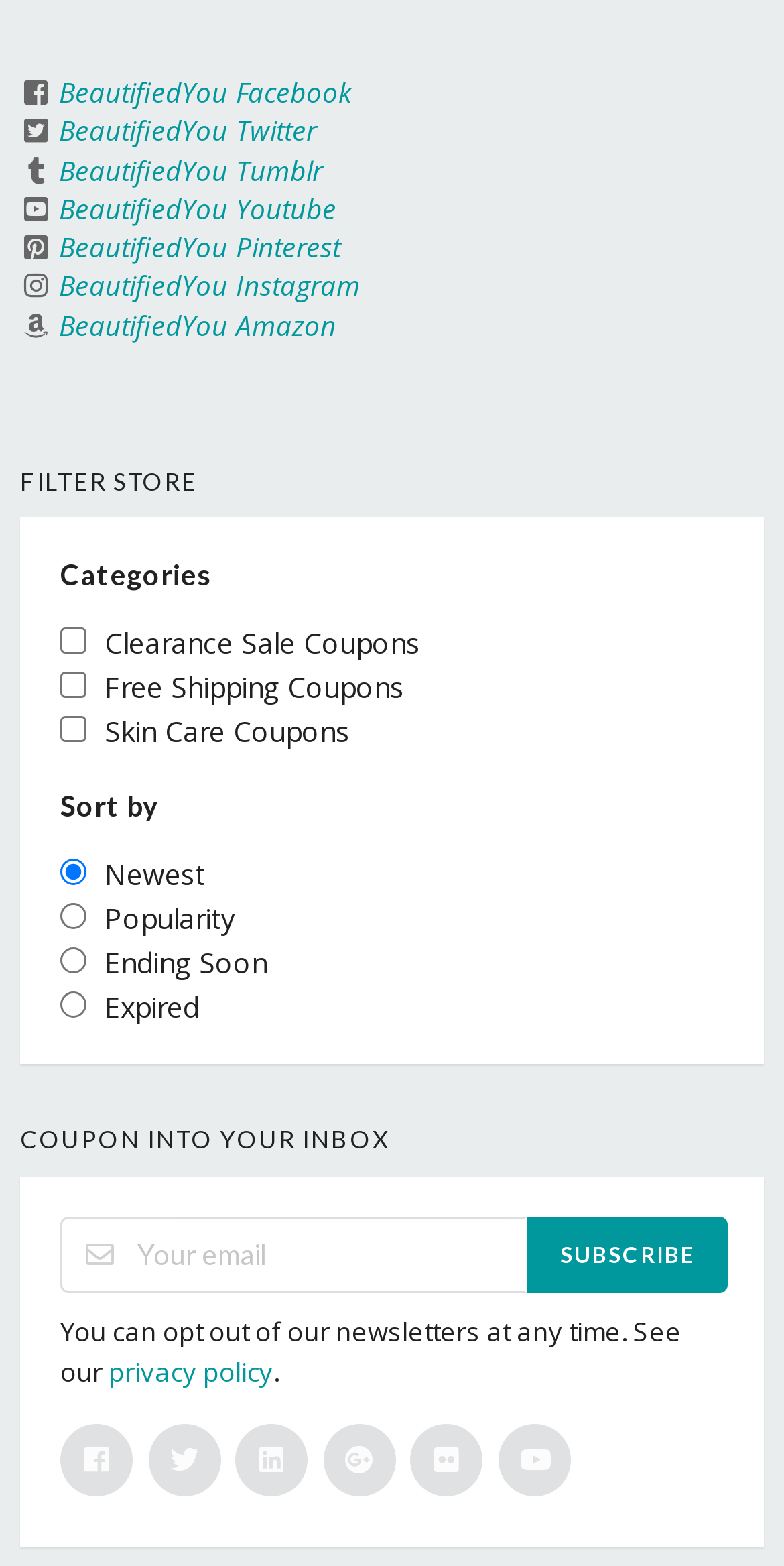Please pinpoint the bounding box coordinates for the region I should click to adhere to this instruction: "View posts published on May 1, 2022".

None